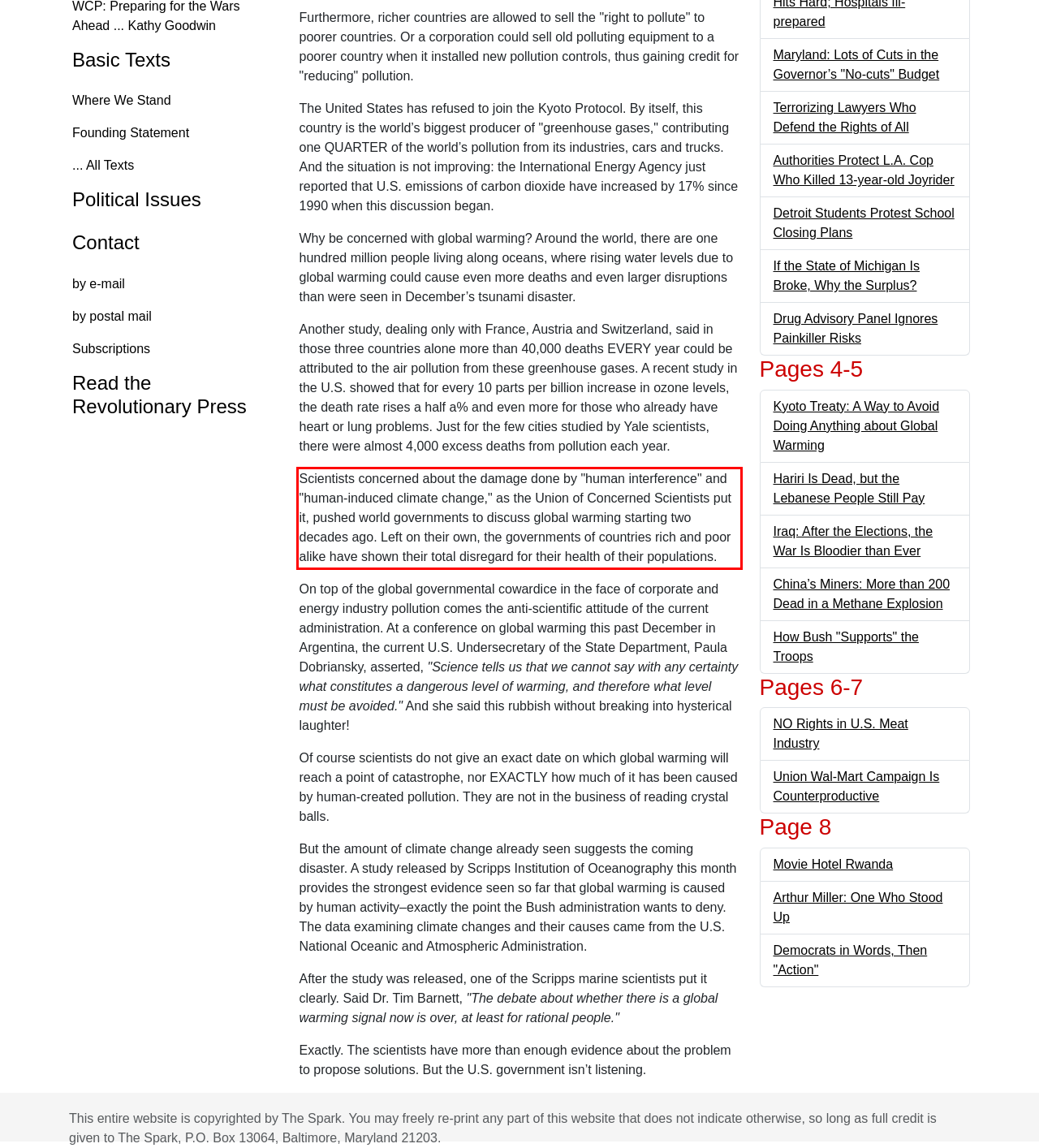Analyze the screenshot of the webpage that features a red bounding box and recognize the text content enclosed within this red bounding box.

Scientists concerned about the damage done by "human interference" and "human-induced climate change," as the Union of Concerned Scientists put it, pushed world governments to discuss global warming starting two decades ago. Left on their own, the governments of countries rich and poor alike have shown their total disregard for their health of their populations.